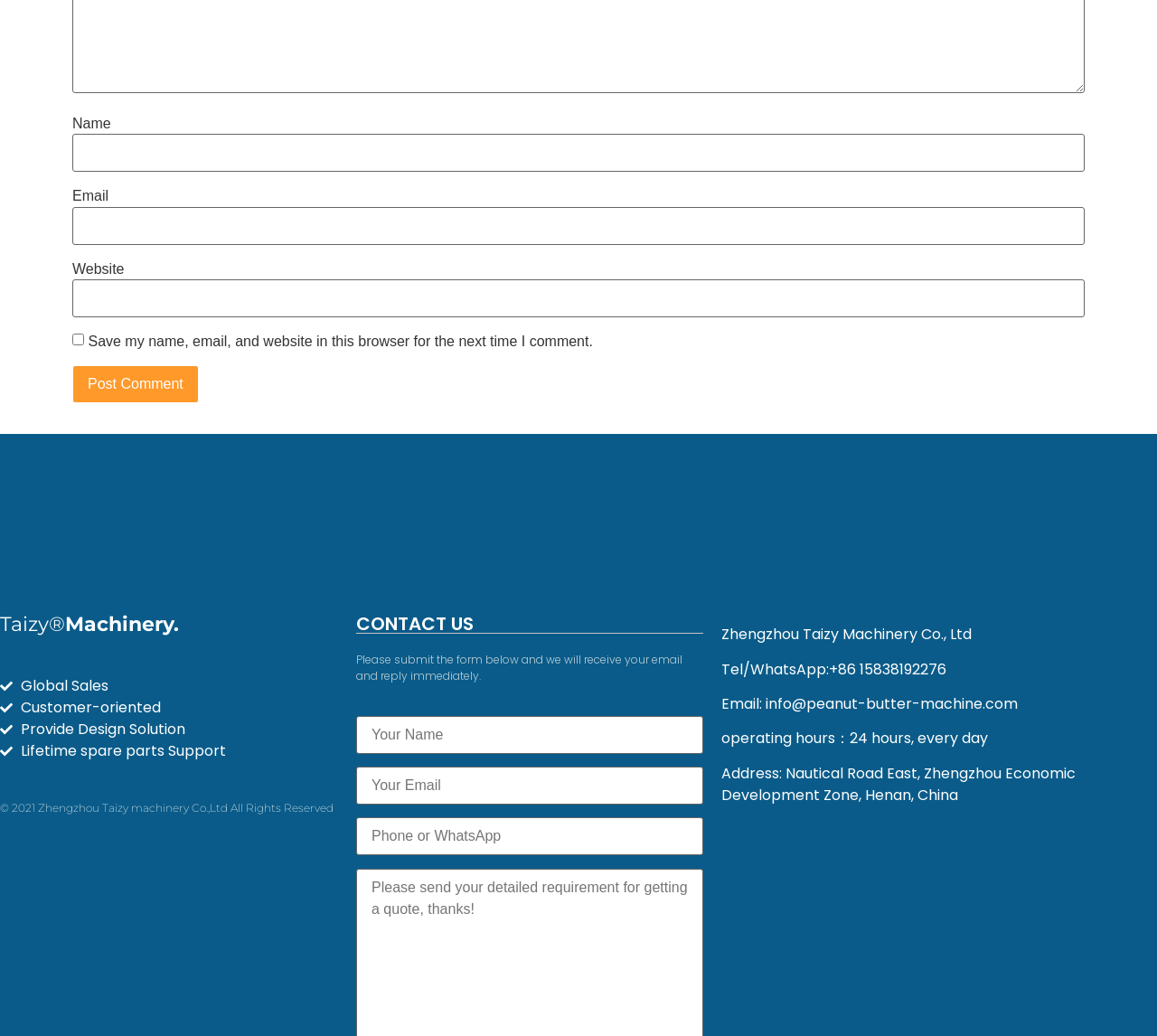Please locate the bounding box coordinates of the element's region that needs to be clicked to follow the instruction: "Fill in your phone or WhatsApp number". The bounding box coordinates should be provided as four float numbers between 0 and 1, i.e., [left, top, right, bottom].

[0.308, 0.789, 0.608, 0.826]